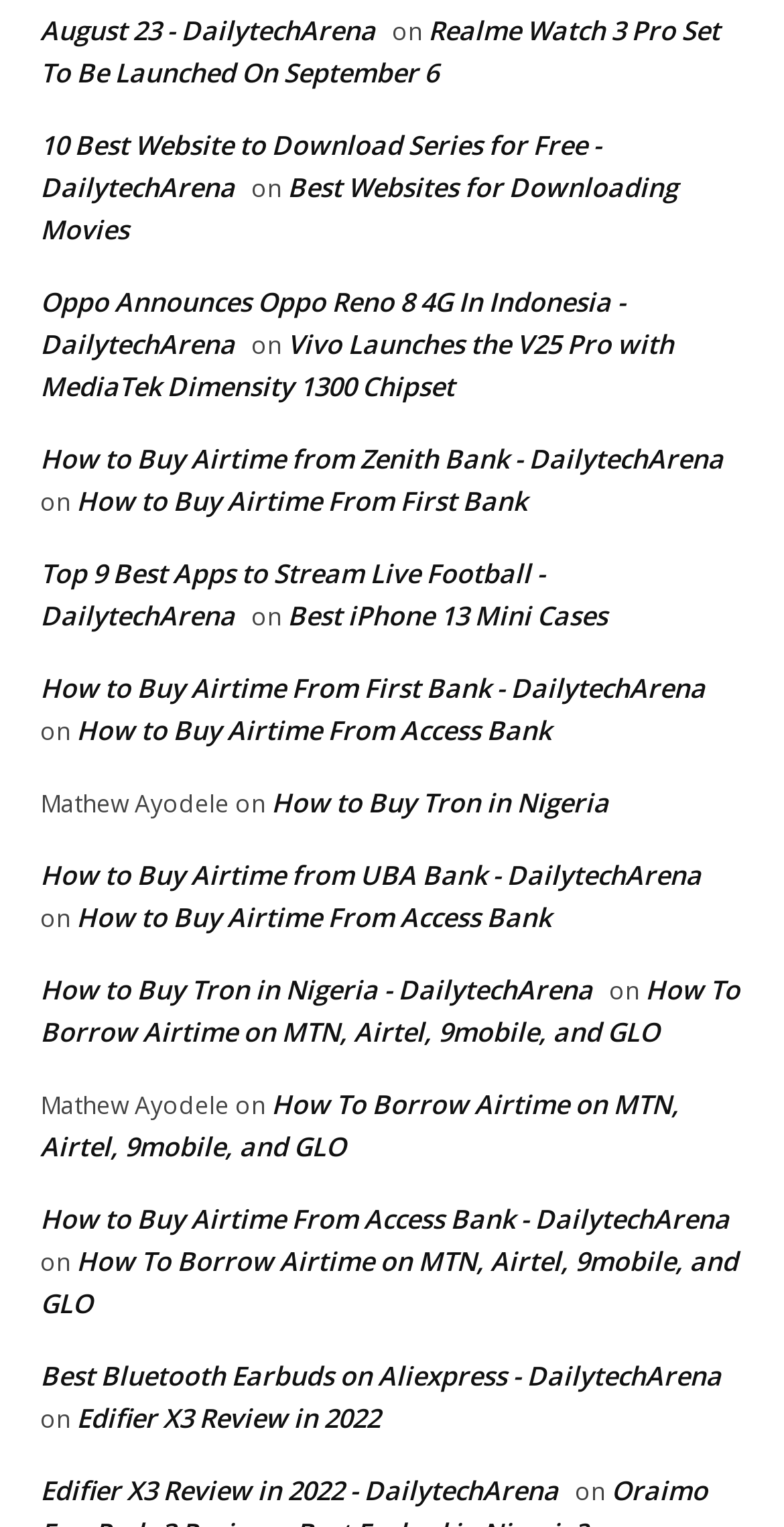Identify the bounding box coordinates of the clickable region to carry out the given instruction: "Check out Oppo Reno 8 4G launch in Indonesia".

[0.051, 0.185, 0.797, 0.236]